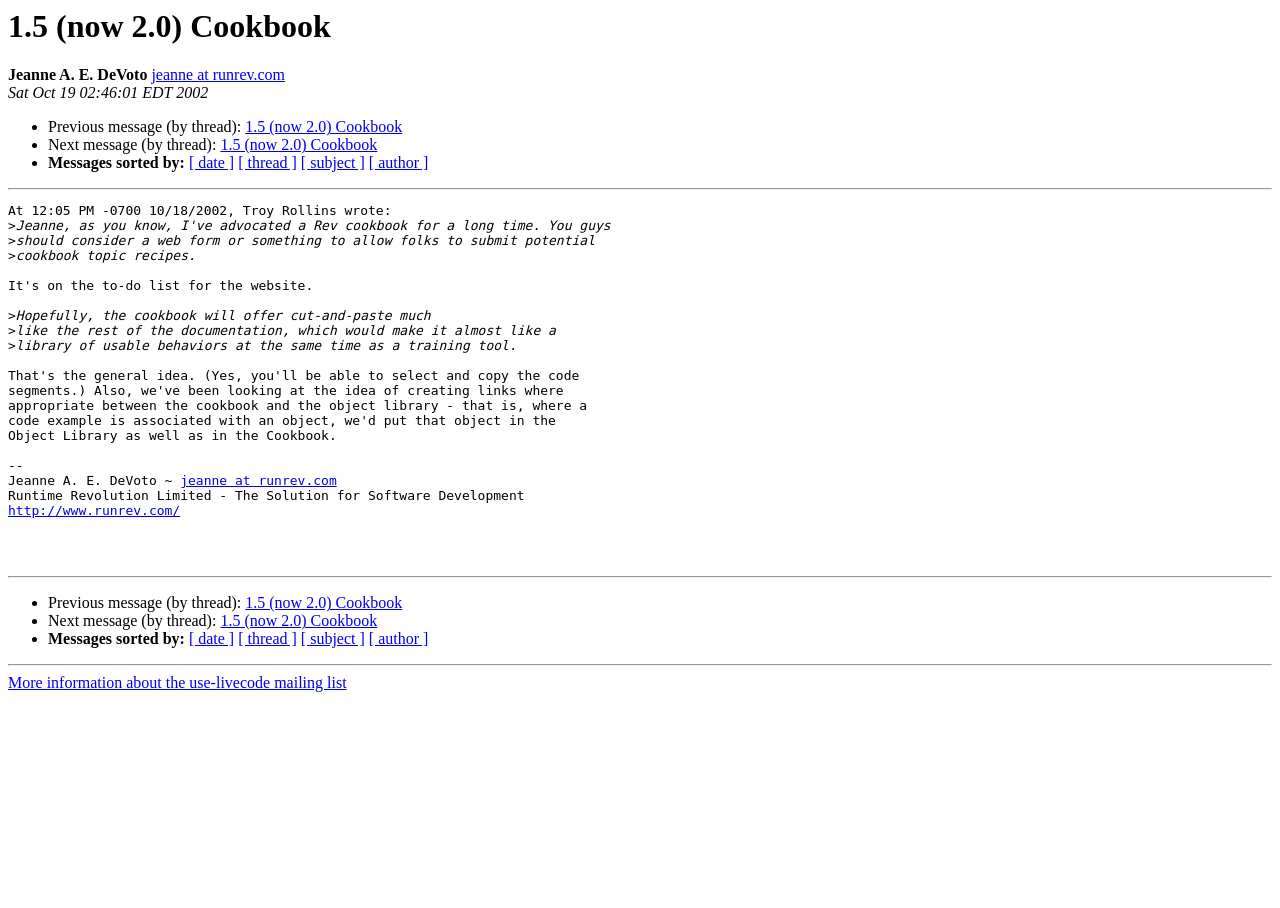Predict the bounding box coordinates of the UI element that matches this description: "http://www.runrev.com/". The coordinates should be in the format [left, top, right, bottom] with each value between 0 and 1.

[0.006, 0.554, 0.141, 0.571]